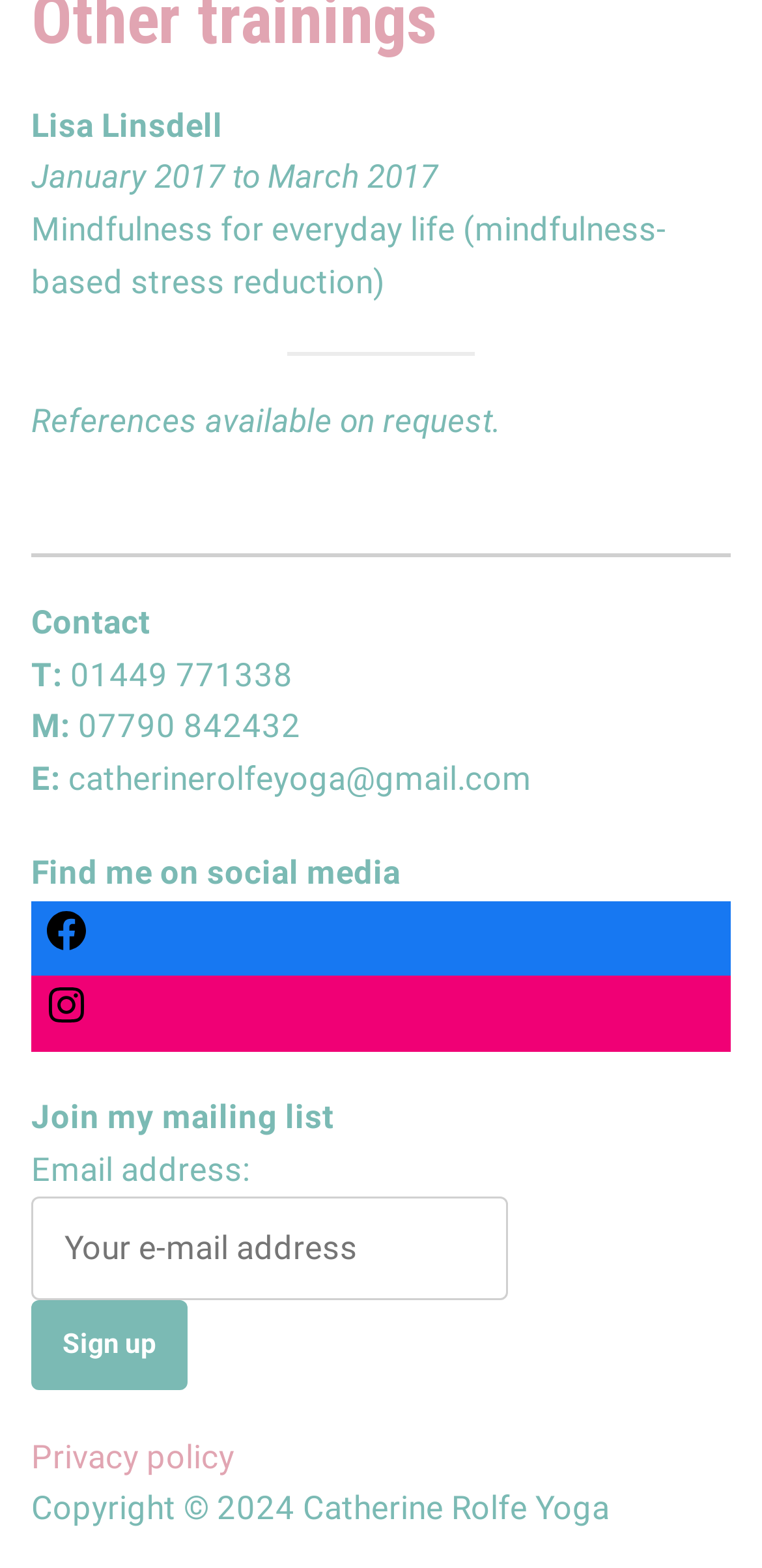Give a concise answer using only one word or phrase for this question:
What is the phone number provided?

01449 771338